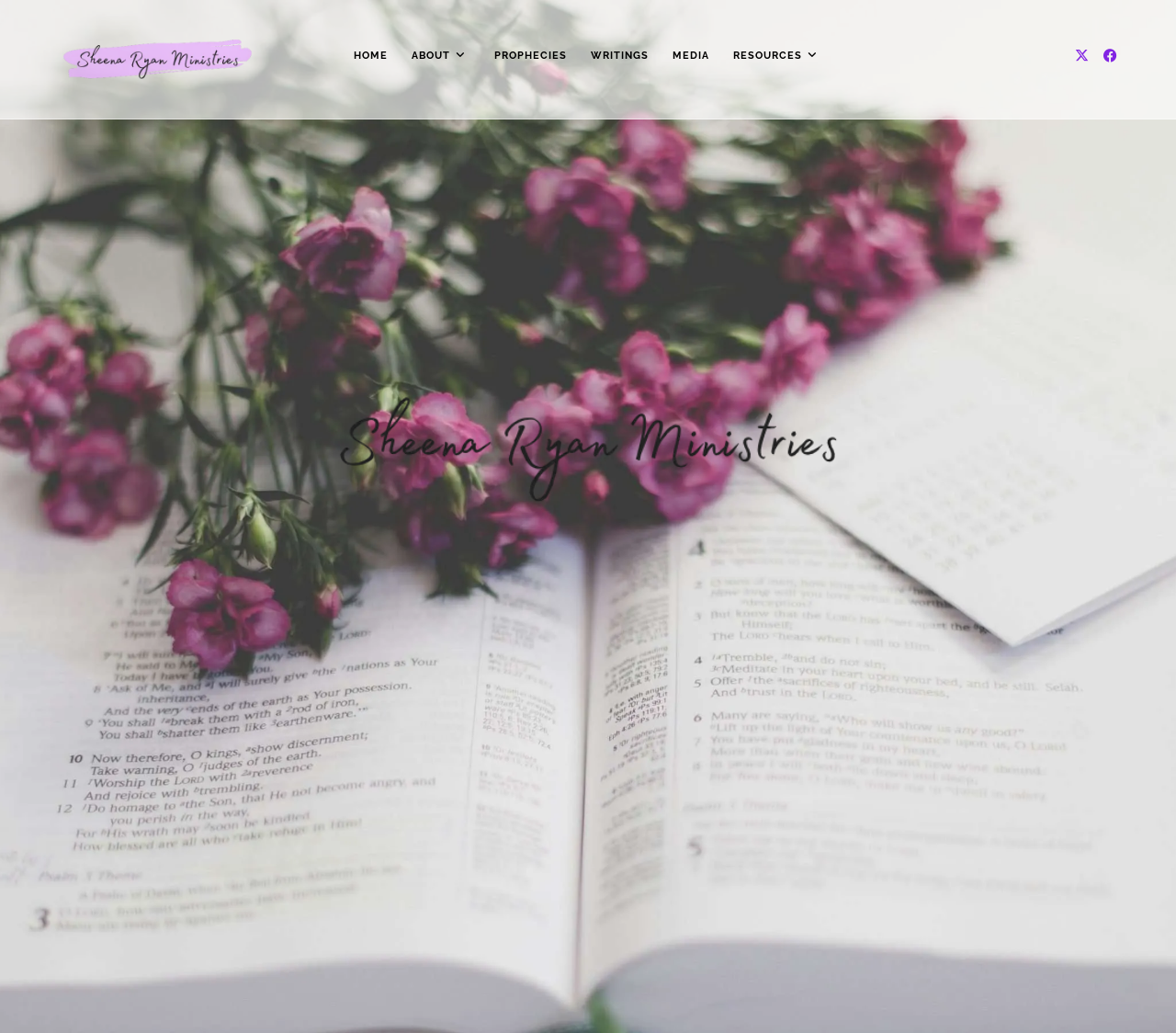Pinpoint the bounding box coordinates of the area that should be clicked to complete the following instruction: "visit Sheena Ryan Ministries homepage". The coordinates must be given as four float numbers between 0 and 1, i.e., [left, top, right, bottom].

[0.05, 0.048, 0.218, 0.064]